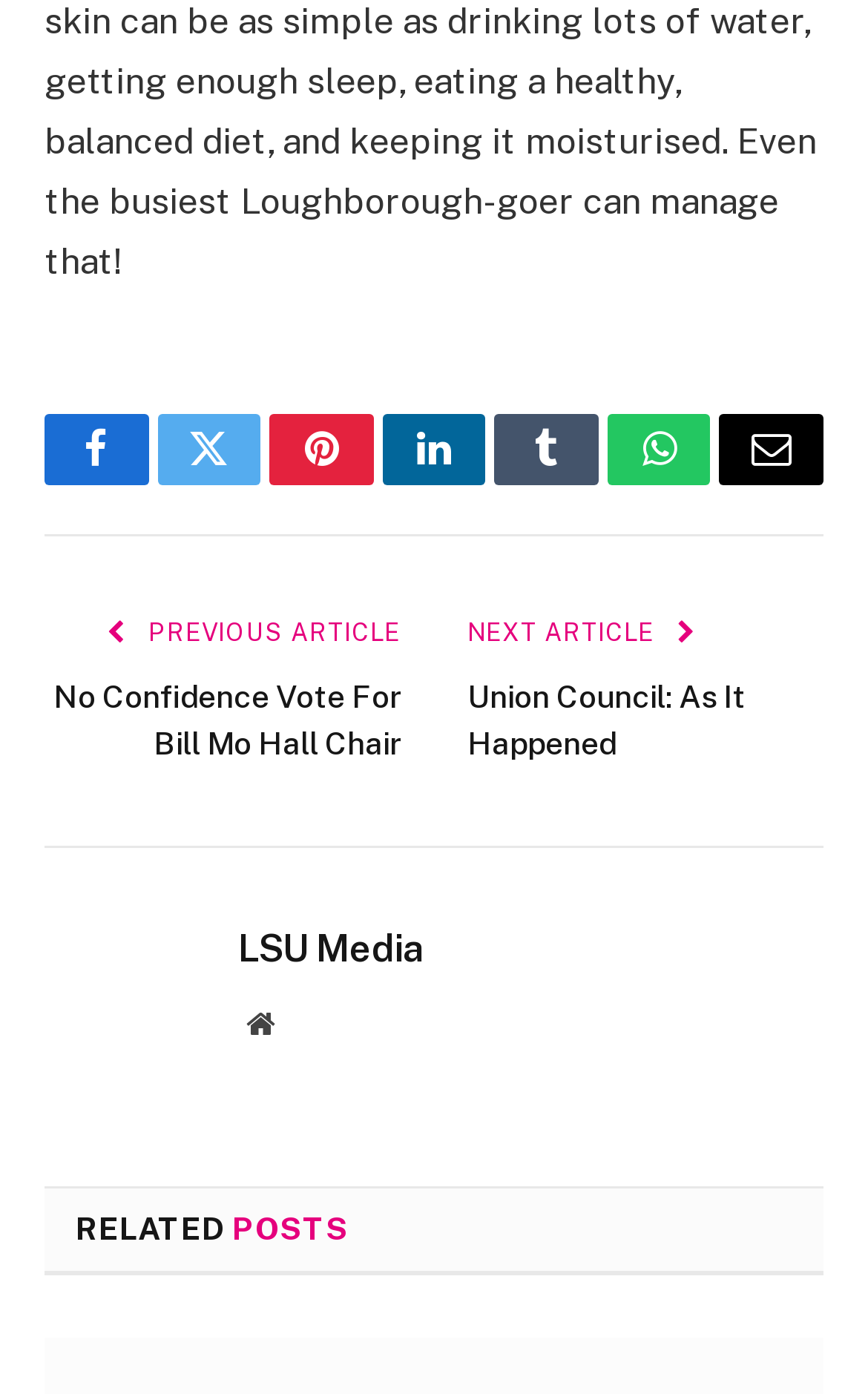How many related posts are there?
Could you answer the question with a detailed and thorough explanation?

I looked for the heading 'RELATED POSTS' and found one link below it, which suggests that there is only one related post.